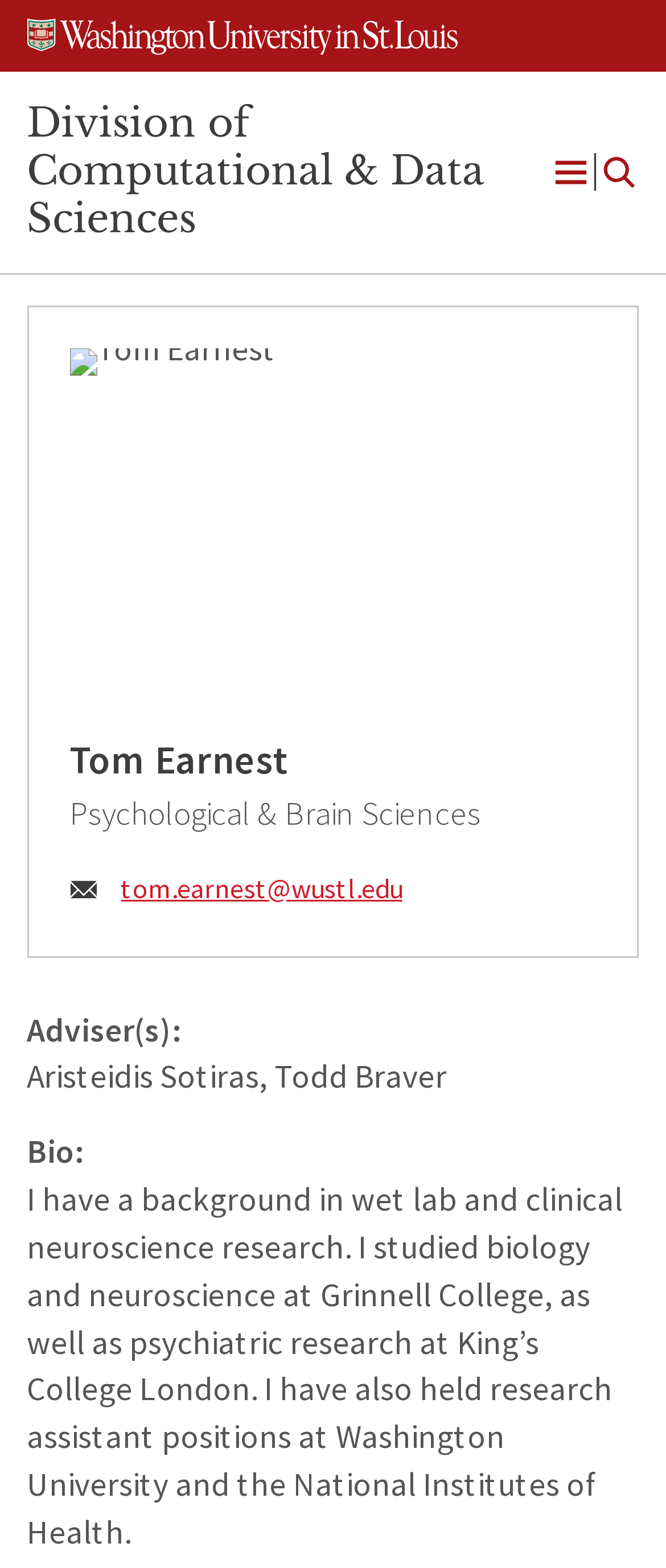Find the bounding box of the element with the following description: "tom.earnest@nospam.wustl.edu". The coordinates must be four float numbers between 0 and 1, formatted as [left, top, right, bottom].

[0.181, 0.549, 0.896, 0.583]